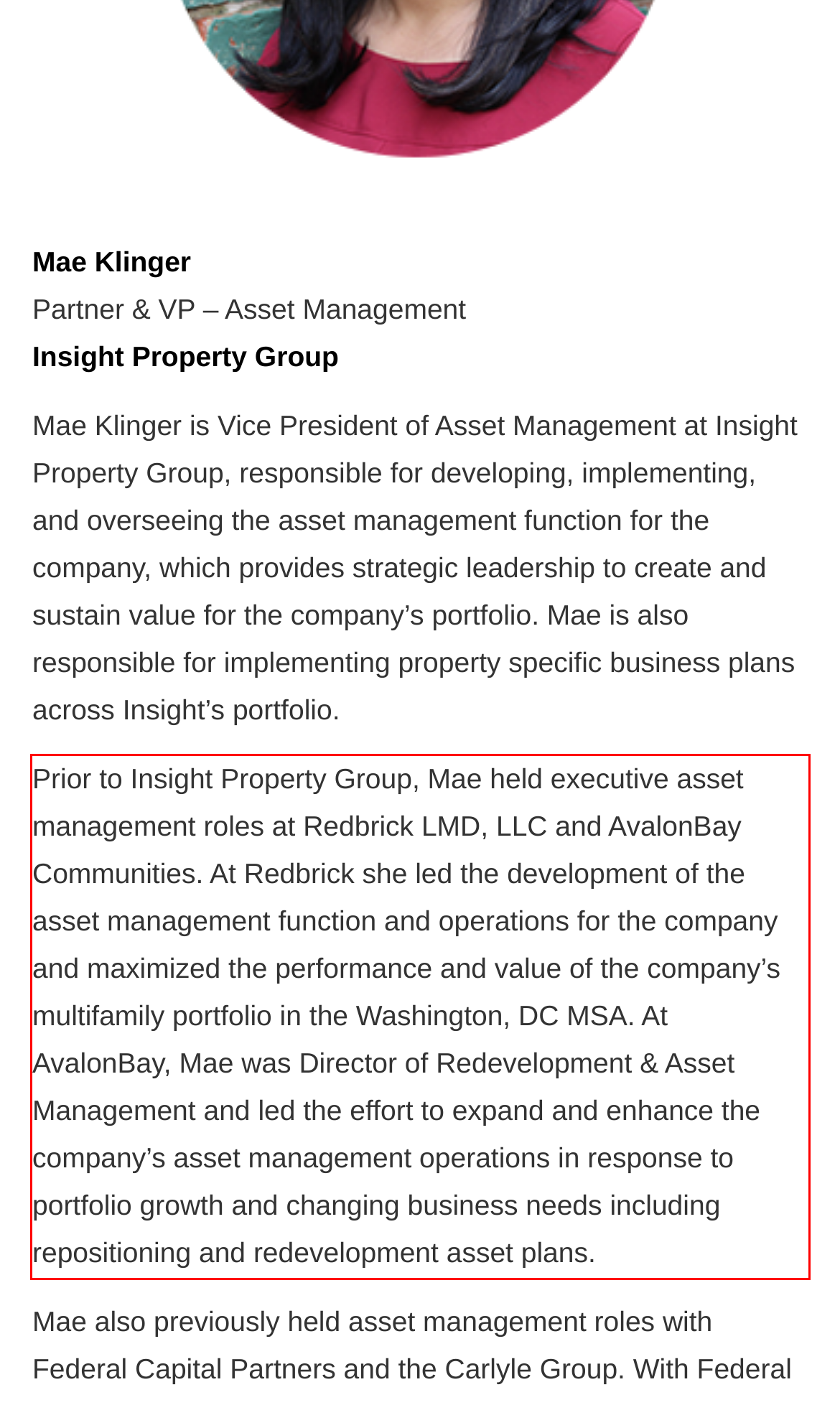Please examine the screenshot of the webpage and read the text present within the red rectangle bounding box.

Prior to Insight Property Group, Mae held executive asset management roles at Redbrick LMD, LLC and AvalonBay Communities. At Redbrick she led the development of the asset management function and operations for the company and maximized the performance and value of the company’s multifamily portfolio in the Washington, DC MSA. At AvalonBay, Mae was Director of Redevelopment & Asset Management and led the effort to expand and enhance the company’s asset management operations in response to portfolio growth and changing business needs including repositioning and redevelopment asset plans.